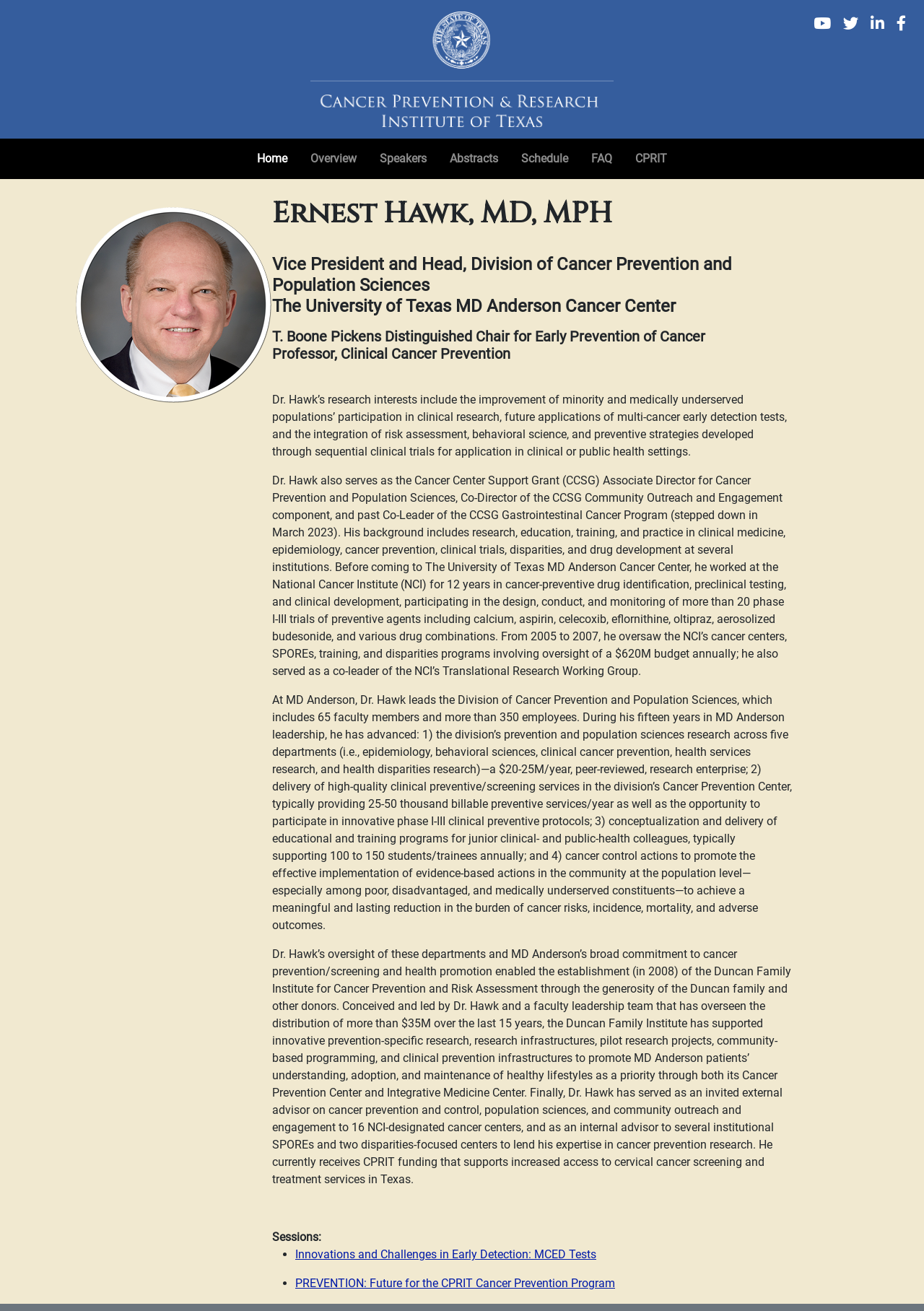For the following element description, predict the bounding box coordinates in the format (top-left x, top-left y, bottom-right x, bottom-right y). All values should be floating point numbers between 0 and 1. Description: Schedule

[0.552, 0.11, 0.627, 0.132]